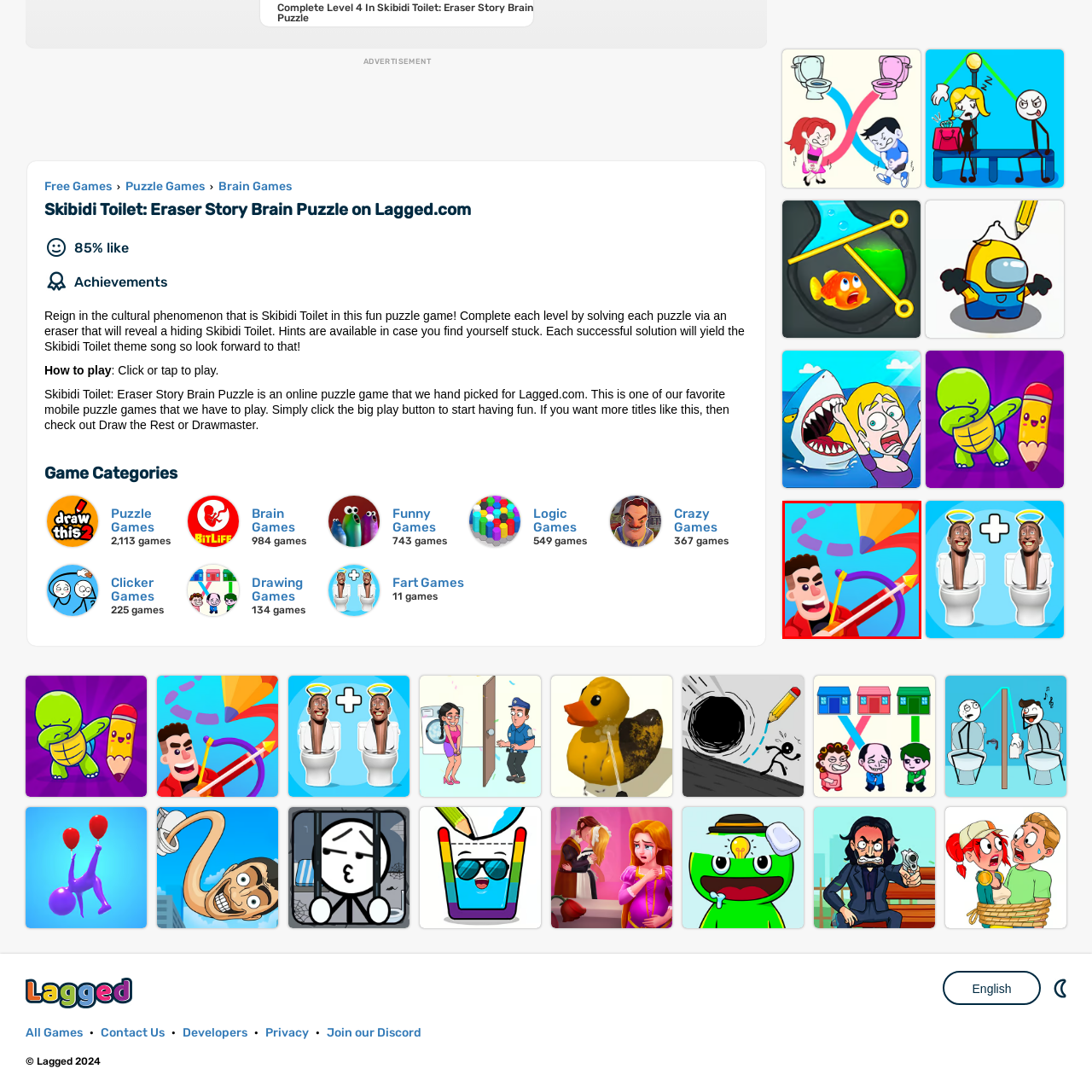Refer to the image enclosed in the red bounding box, then answer the following question in a single word or phrase: What is the background color of the image?

Bright blue